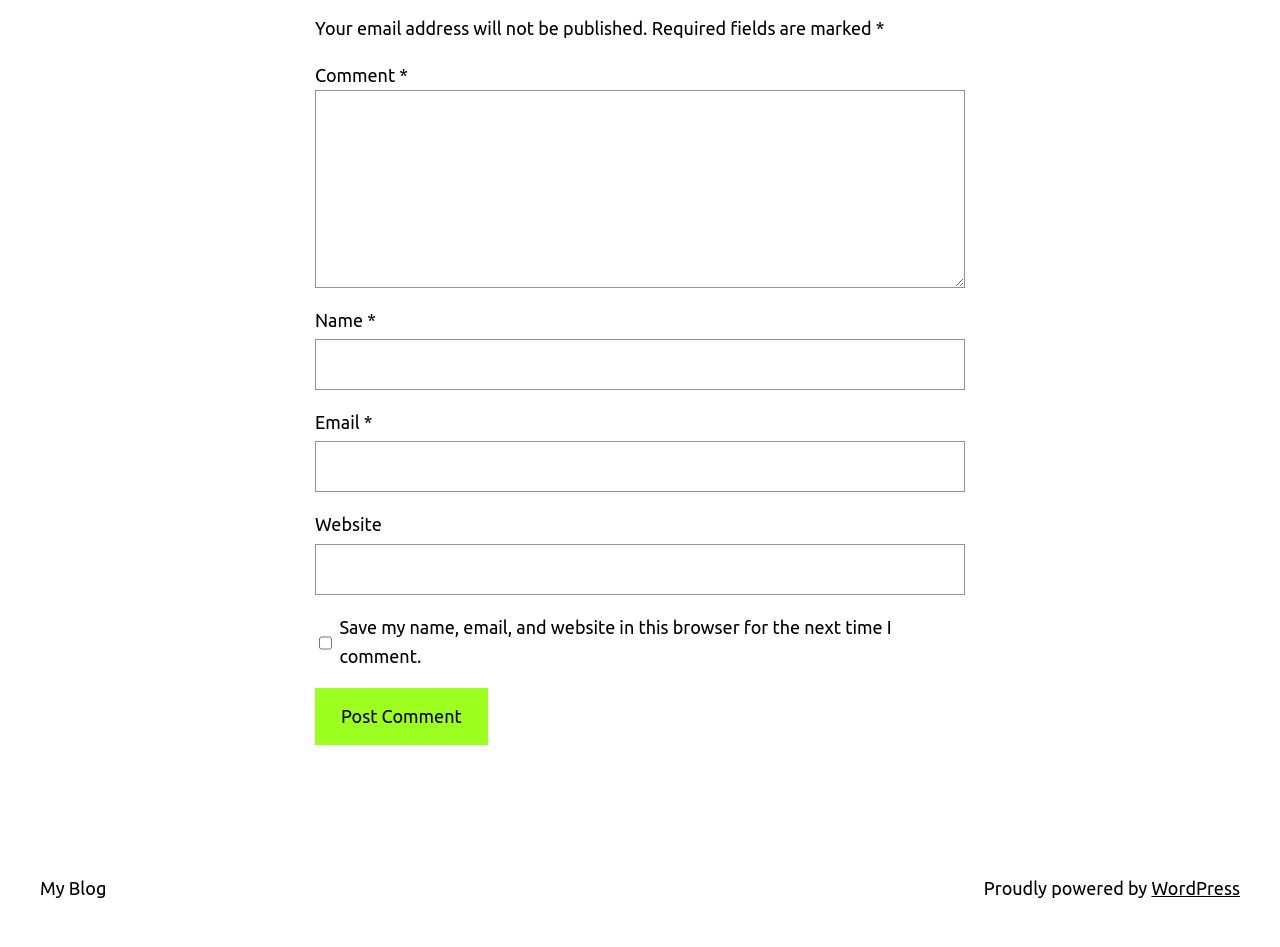What is the text of the button?
Please provide a single word or phrase as your answer based on the image.

Post Comment